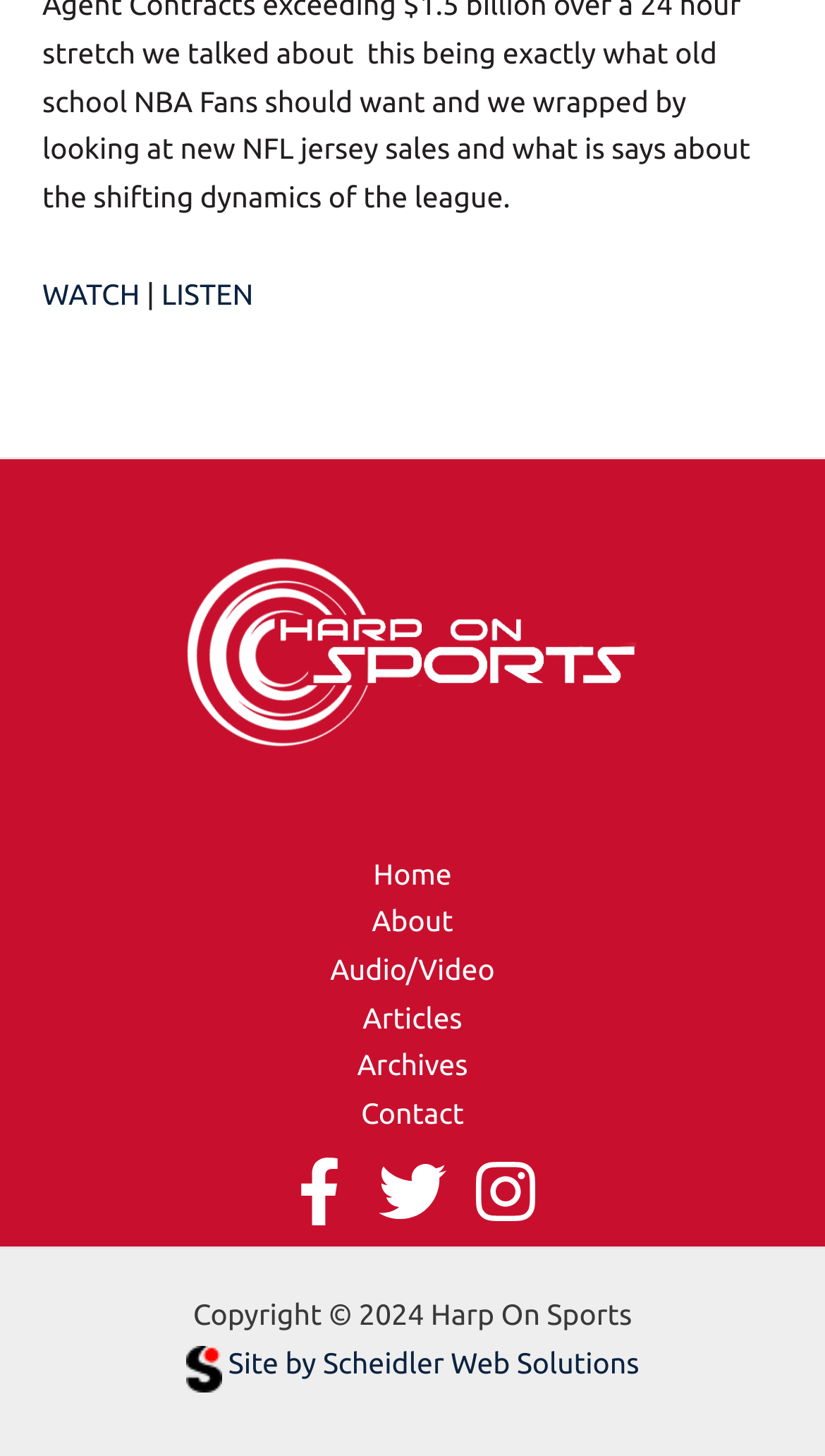Find the bounding box coordinates of the clickable area required to complete the following action: "Click LISTEN".

[0.196, 0.191, 0.307, 0.214]